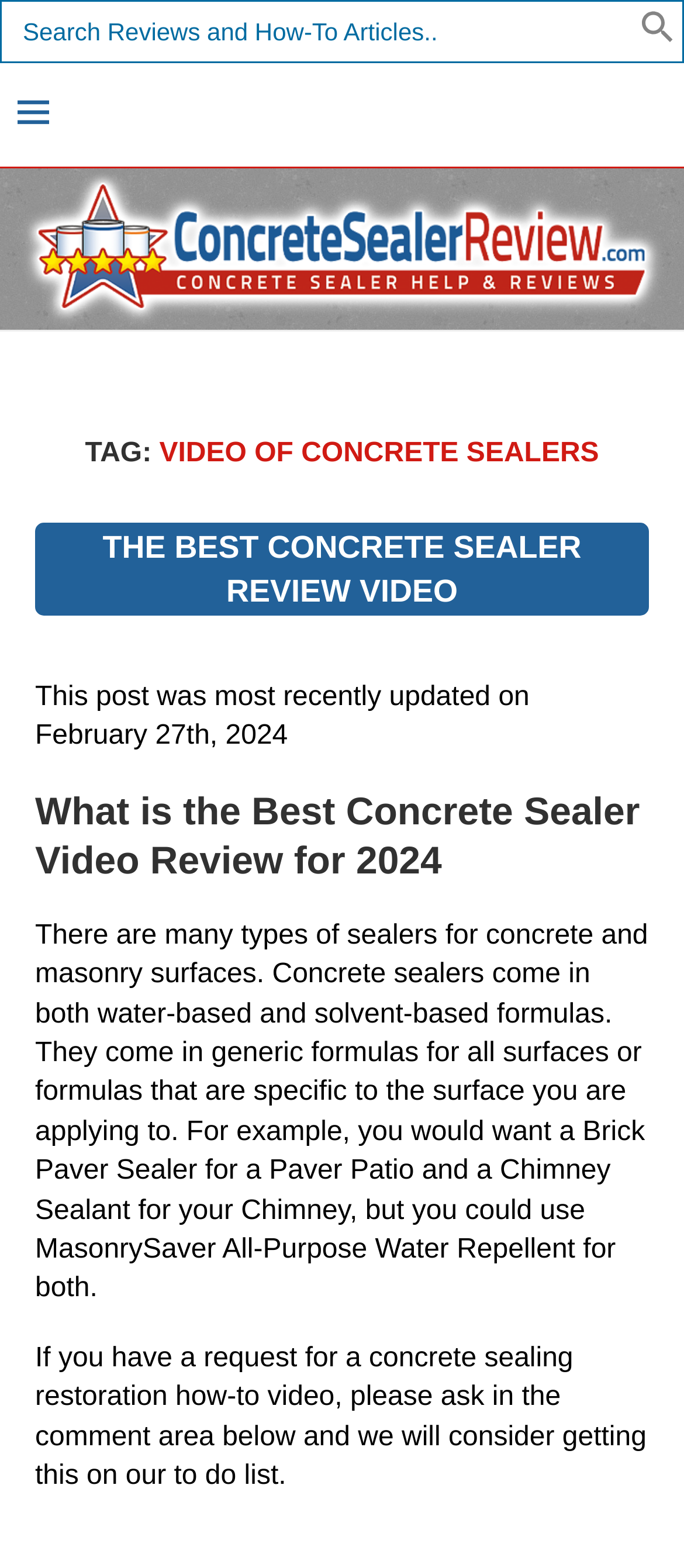Give a detailed account of the webpage's layout and content.

The webpage is about concrete sealers and their ratings, with a focus on video reviews. At the top right corner, there is a search link with a magnifying glass icon, accompanied by a search box that spans the entire width of the page. Below the search box, there is a layout table that takes up most of the page's width.

On the top left side, there is an image, and next to it, a link to "Concrete Sealing Ratings" with an accompanying image. Below this, there is a static text "TAG:" followed by a heading that reads "VIDEO OF CONCRETE SEALERS" in a larger font size. 

Underneath, there is a subheading "THE BEST CONCRETE SEALER REVIEW VIDEO" which is also a link. The text "This post was most recently updated on February 27th, 2024" is displayed below. 

The main content of the page is divided into sections, with headings that include "What is the Best Concrete Sealer Video Review for 2024" and paragraphs of text that provide information about concrete sealers, their types, and their uses. The text explains that there are different types of sealers for various surfaces and that the website may consider creating a how-to video on concrete sealing restoration if requested by users.